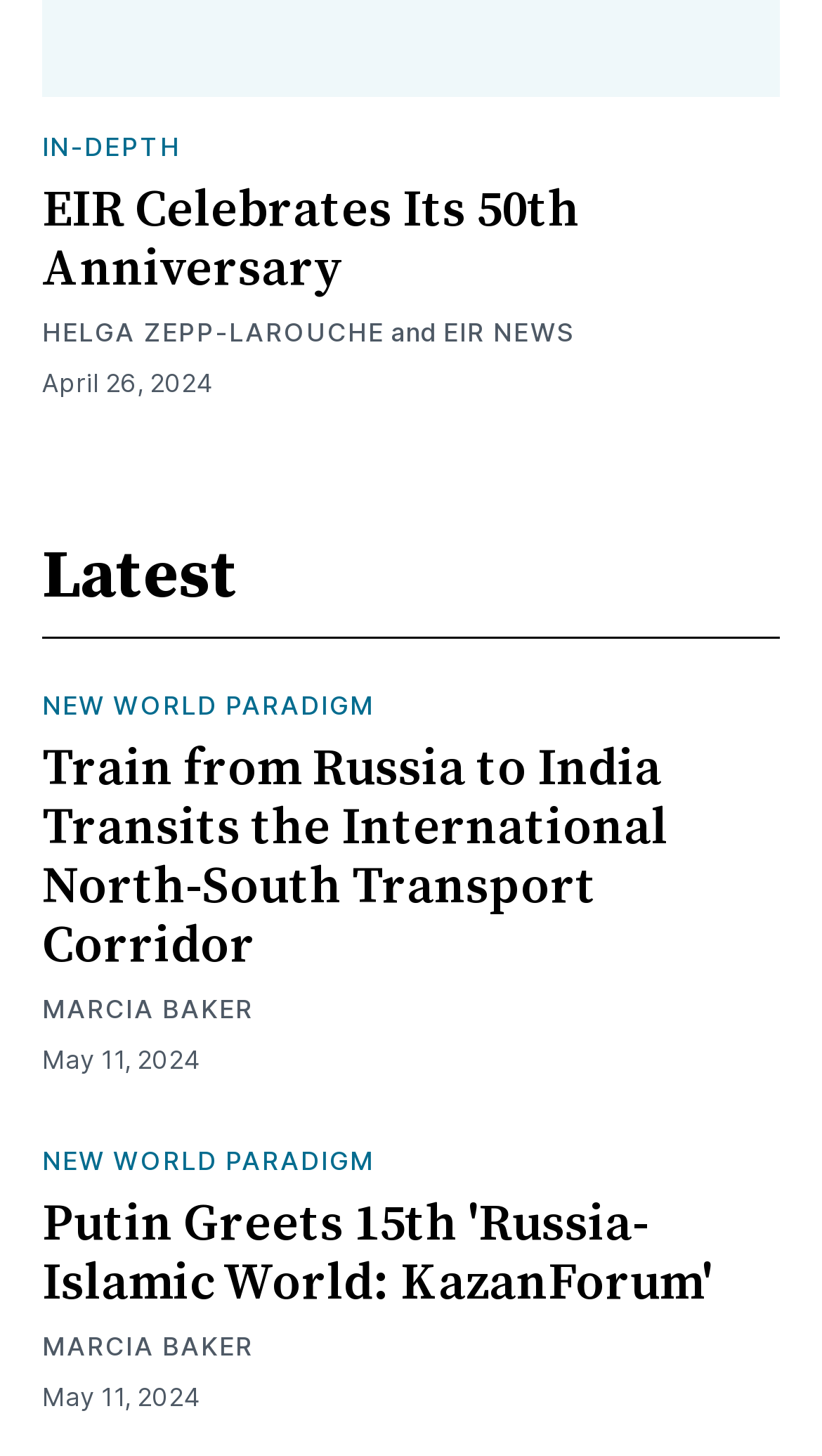Determine the bounding box coordinates of the target area to click to execute the following instruction: "Check the article 'Train from Russia to India Transits the International North-South Transport Corridor'."

[0.051, 0.507, 0.813, 0.672]